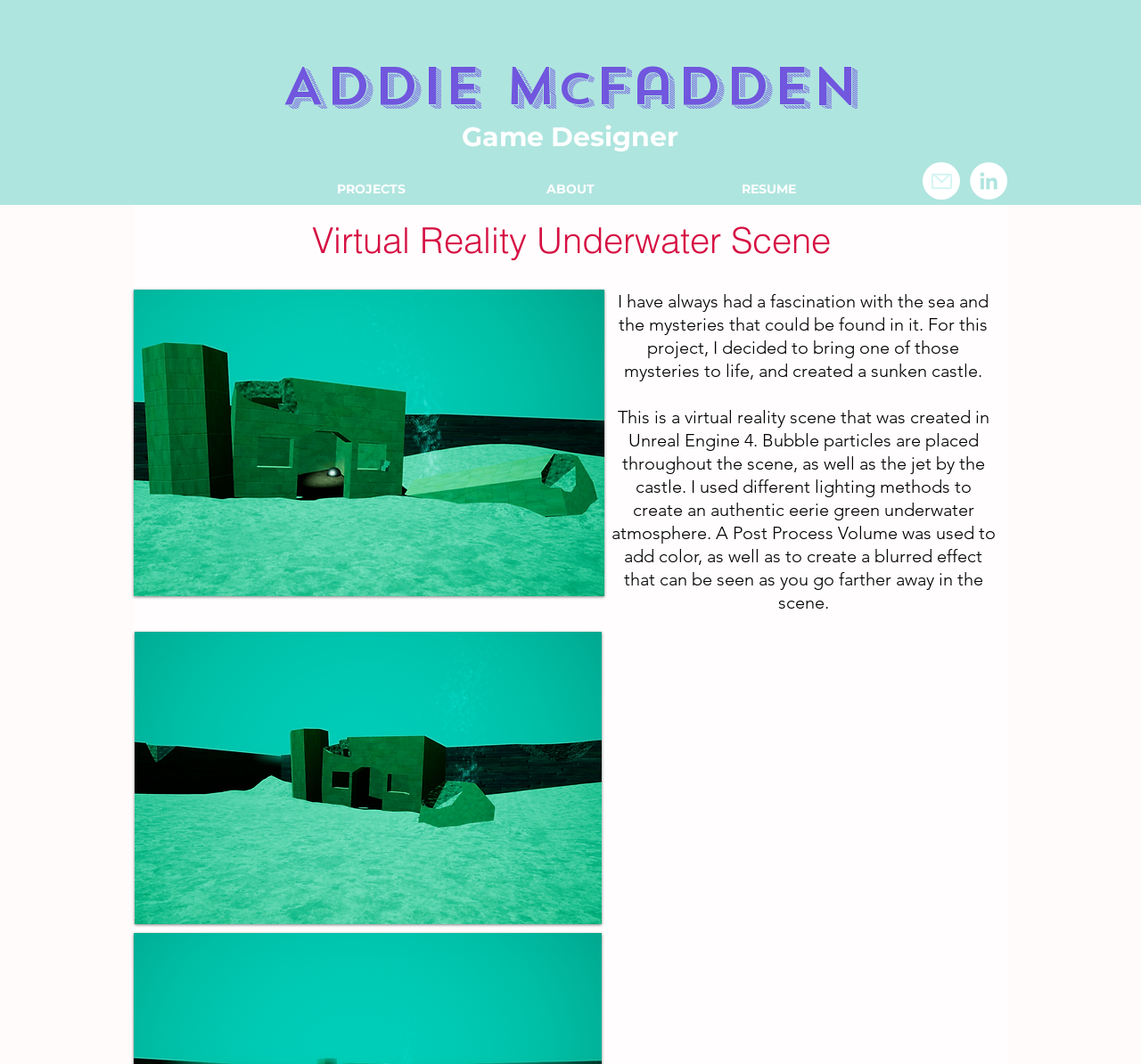Refer to the image and offer a detailed explanation in response to the question: What is the location of the castle in the scene?

According to the StaticText element, the castle in the scene is sunken, as stated in the sentence 'I decided to bring one of those mysteries to life, and created a sunken castle.'